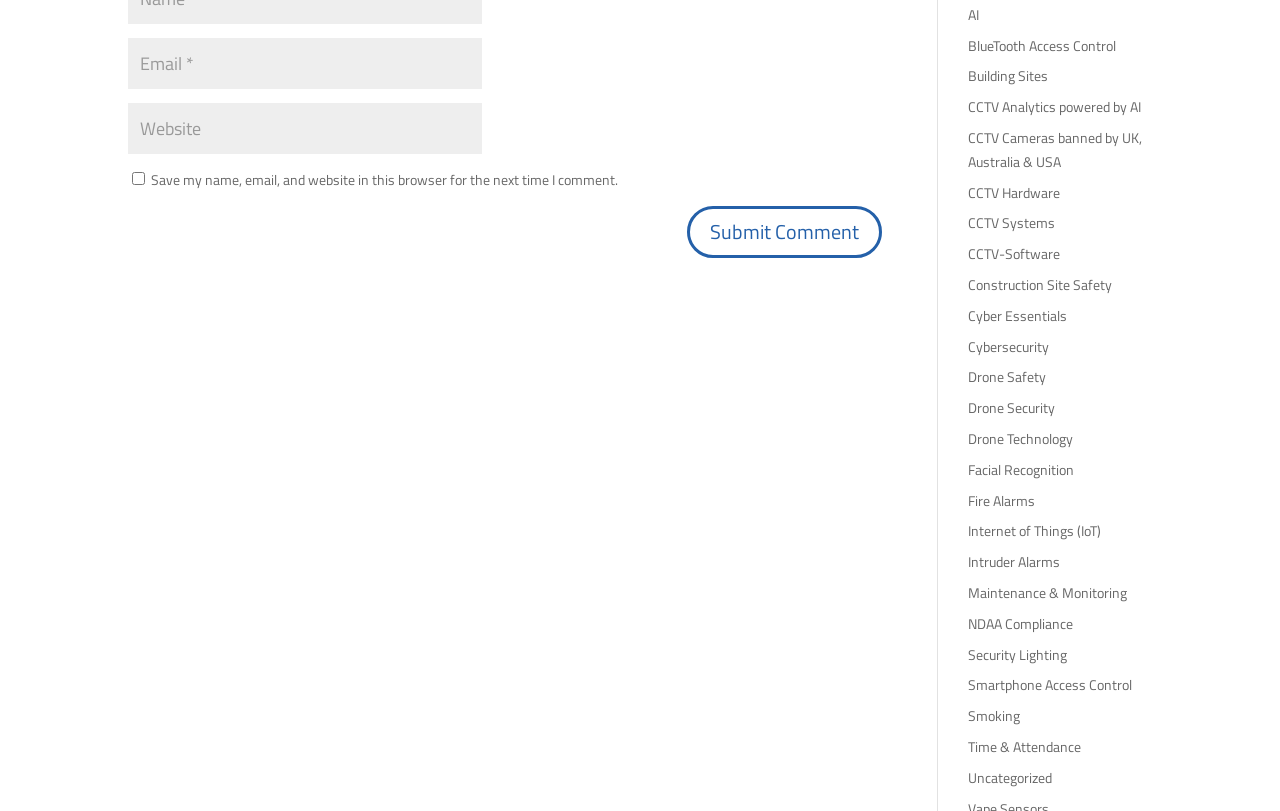Determine the bounding box for the UI element as described: "Internet of Things (IoT)". The coordinates should be represented as four float numbers between 0 and 1, formatted as [left, top, right, bottom].

[0.756, 0.642, 0.86, 0.668]